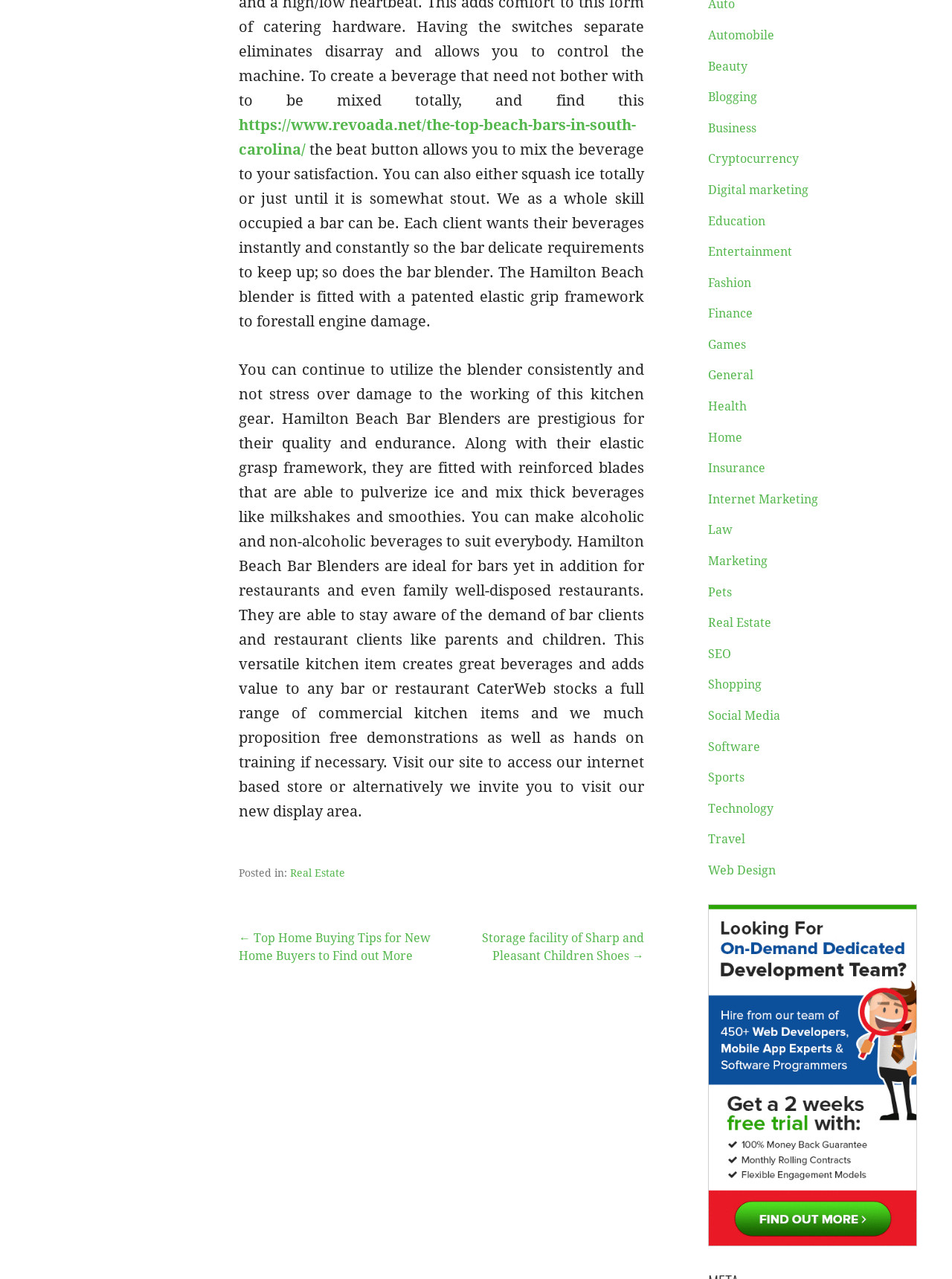Locate the bounding box coordinates of the element that should be clicked to execute the following instruction: "Read the next post about storage facility of sharp and pleasant children shoes".

[0.506, 0.728, 0.676, 0.753]